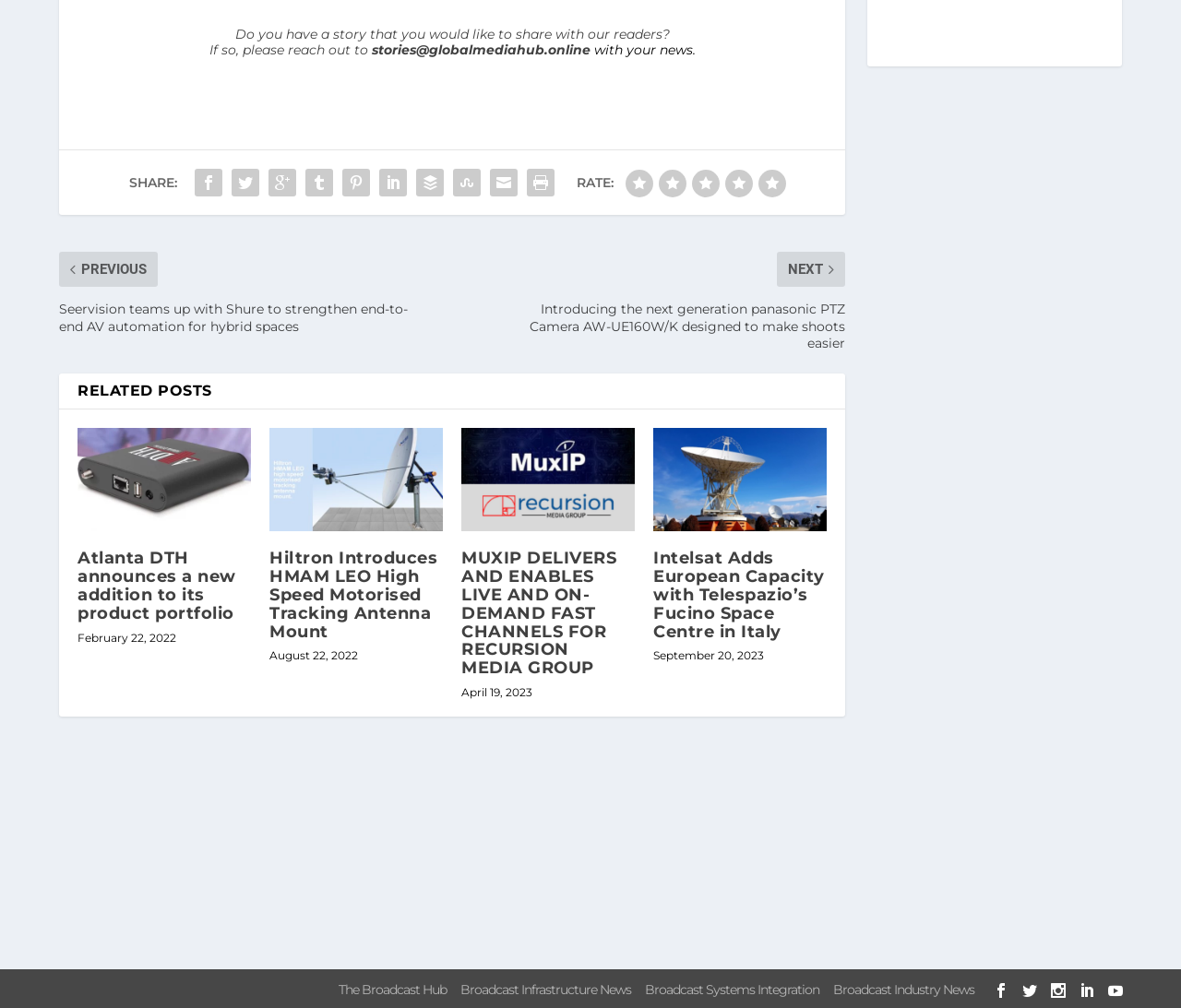Analyze the image and deliver a detailed answer to the question: What is the title of the first related post?

The first related post is located below the 'RATE:' section, and its title is 'Atlanta DTH announces a new addition to its product portfolio', which is also a link to the full article.